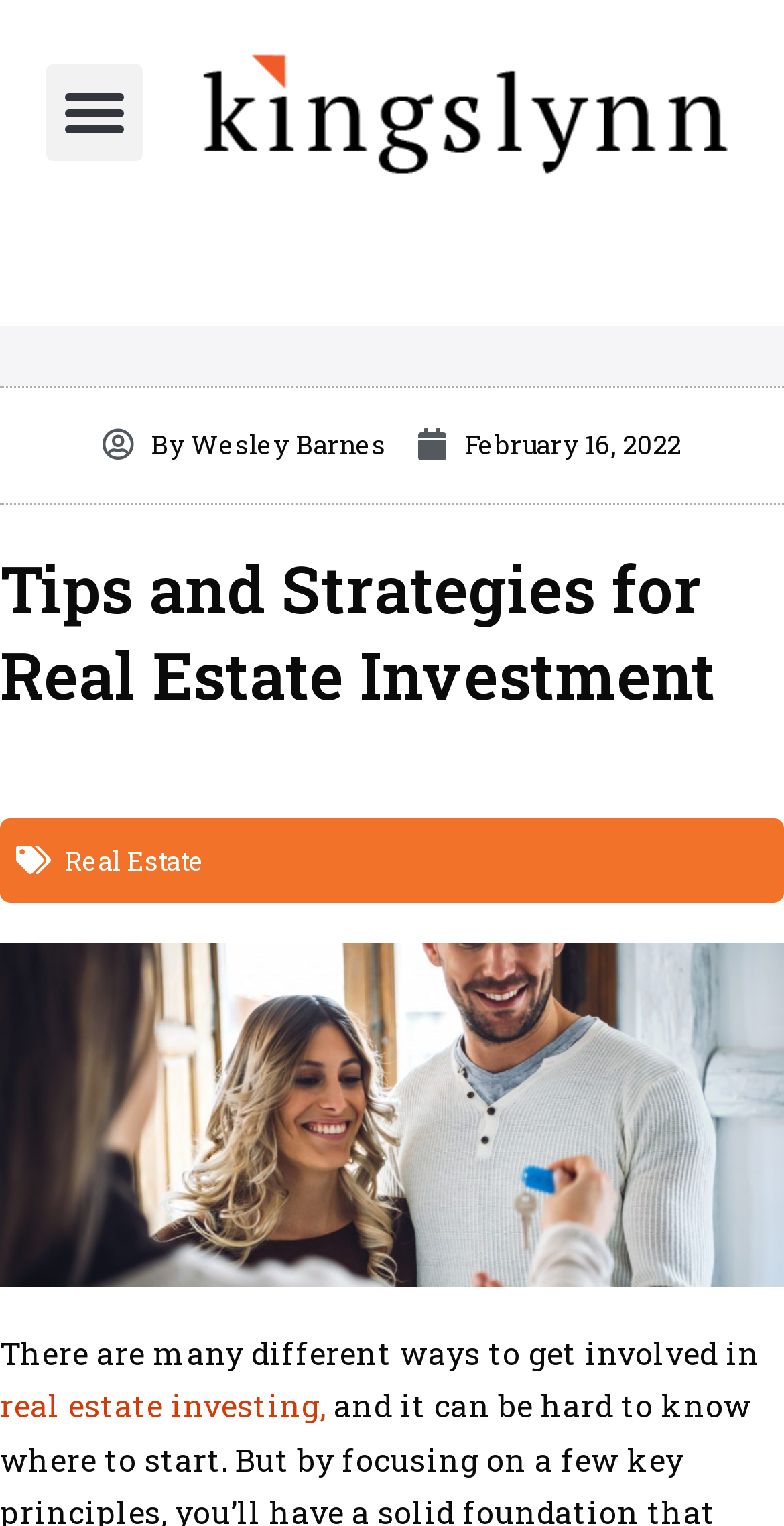What is the category of the article?
Give a comprehensive and detailed explanation for the question.

I found the category by looking at the link element with the text 'Real Estate' which is located above the article content.